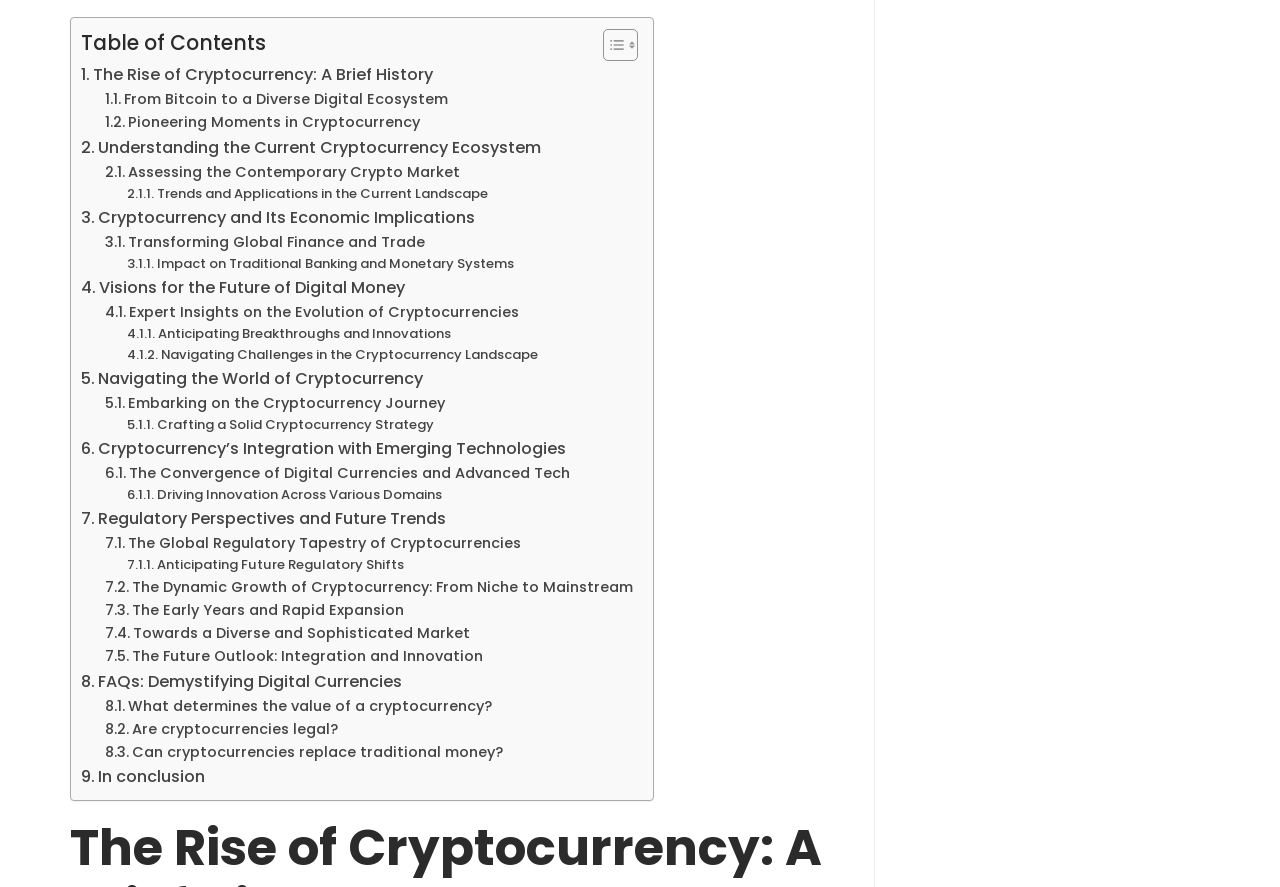Can you determine the bounding box coordinates of the area that needs to be clicked to fulfill the following instruction: "Read 'The Rise of Cryptocurrency: A Brief History'"?

[0.063, 0.07, 0.338, 0.099]